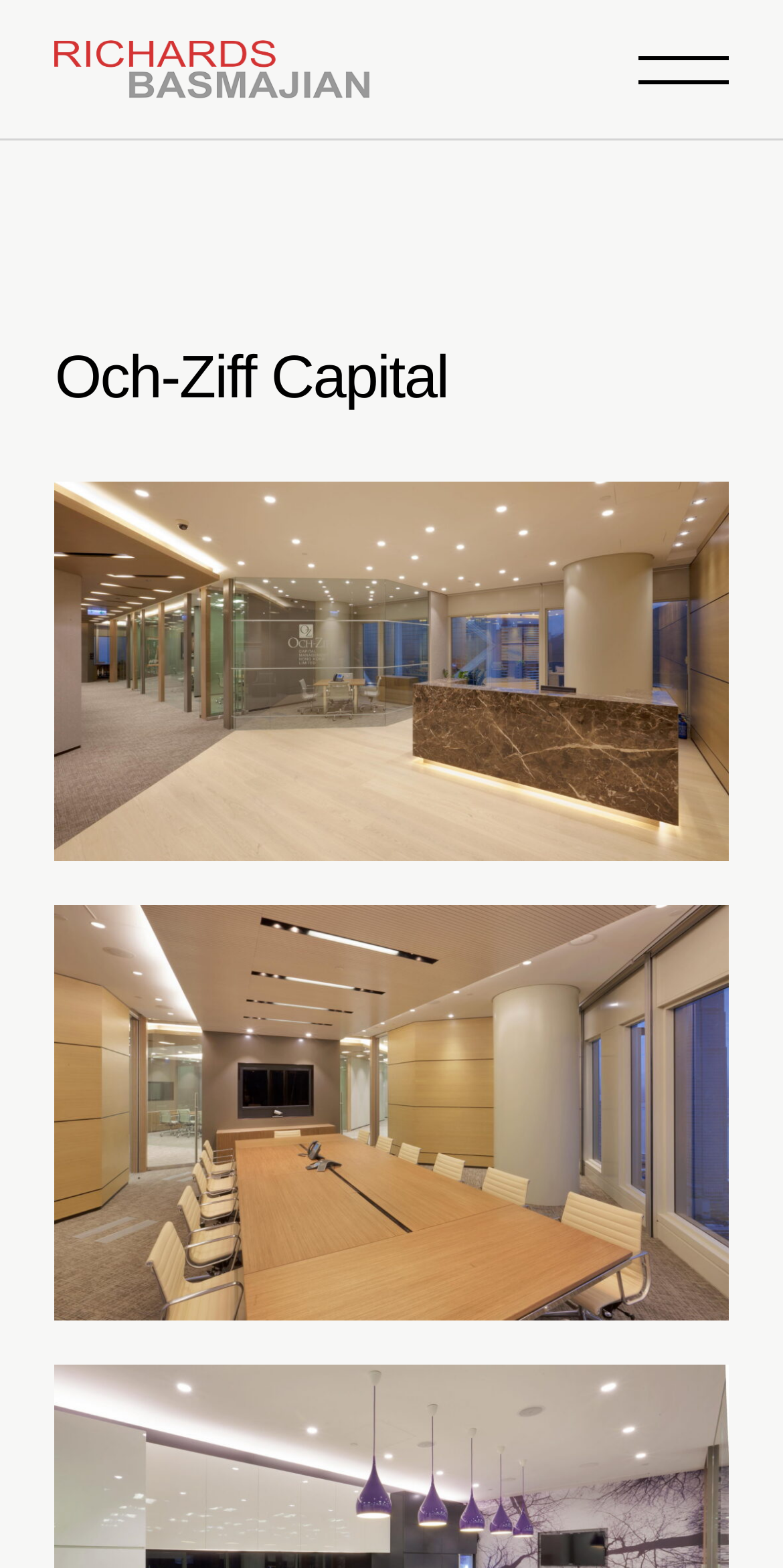Please answer the following question using a single word or phrase: What is the purpose of the image at [0.882, 0.04, 0.921, 0.059]?

Decoration